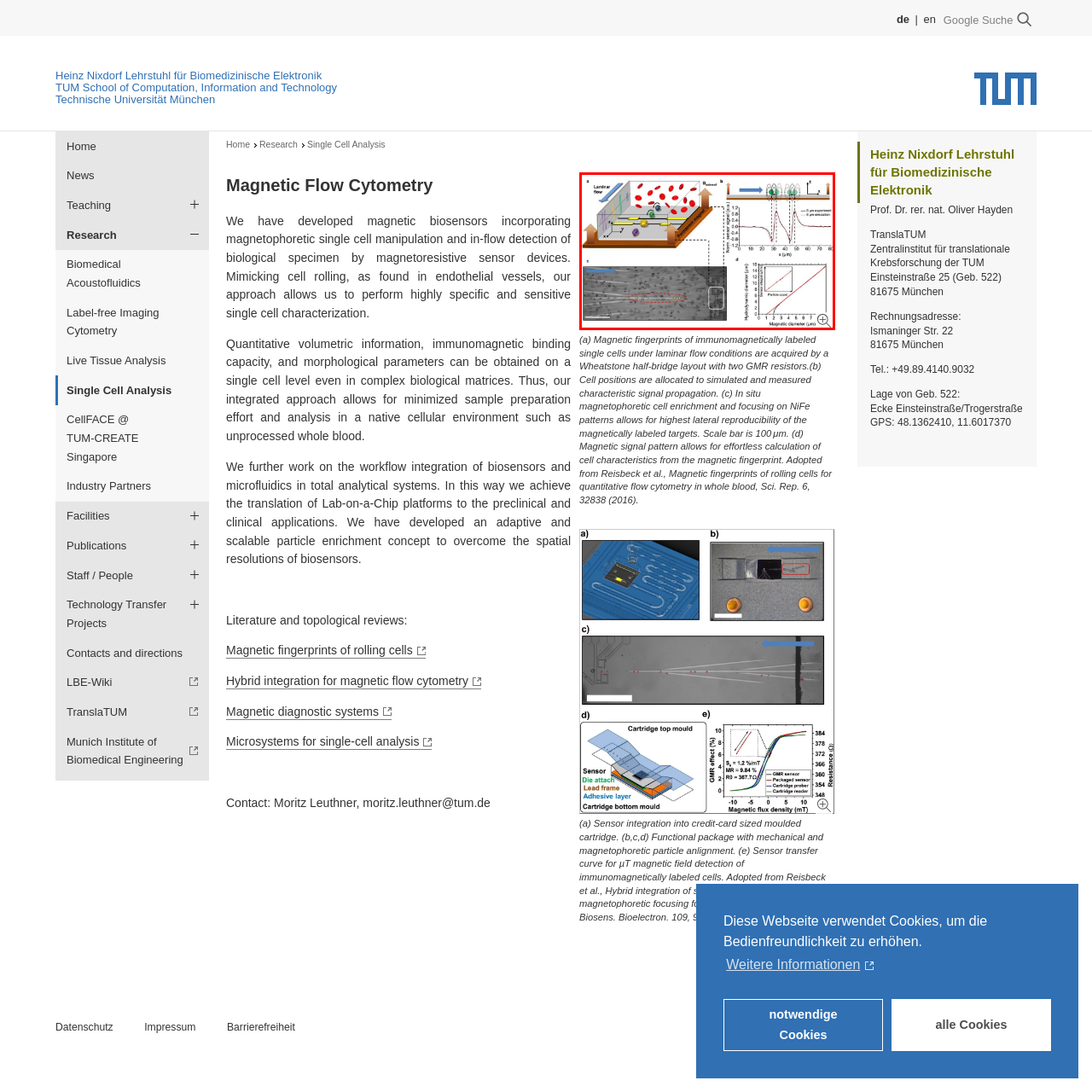View the image inside the red-bordered box and answer the given question using a single word or phrase:
What is shown in the graph of figure (b)?

Signal detected across positions